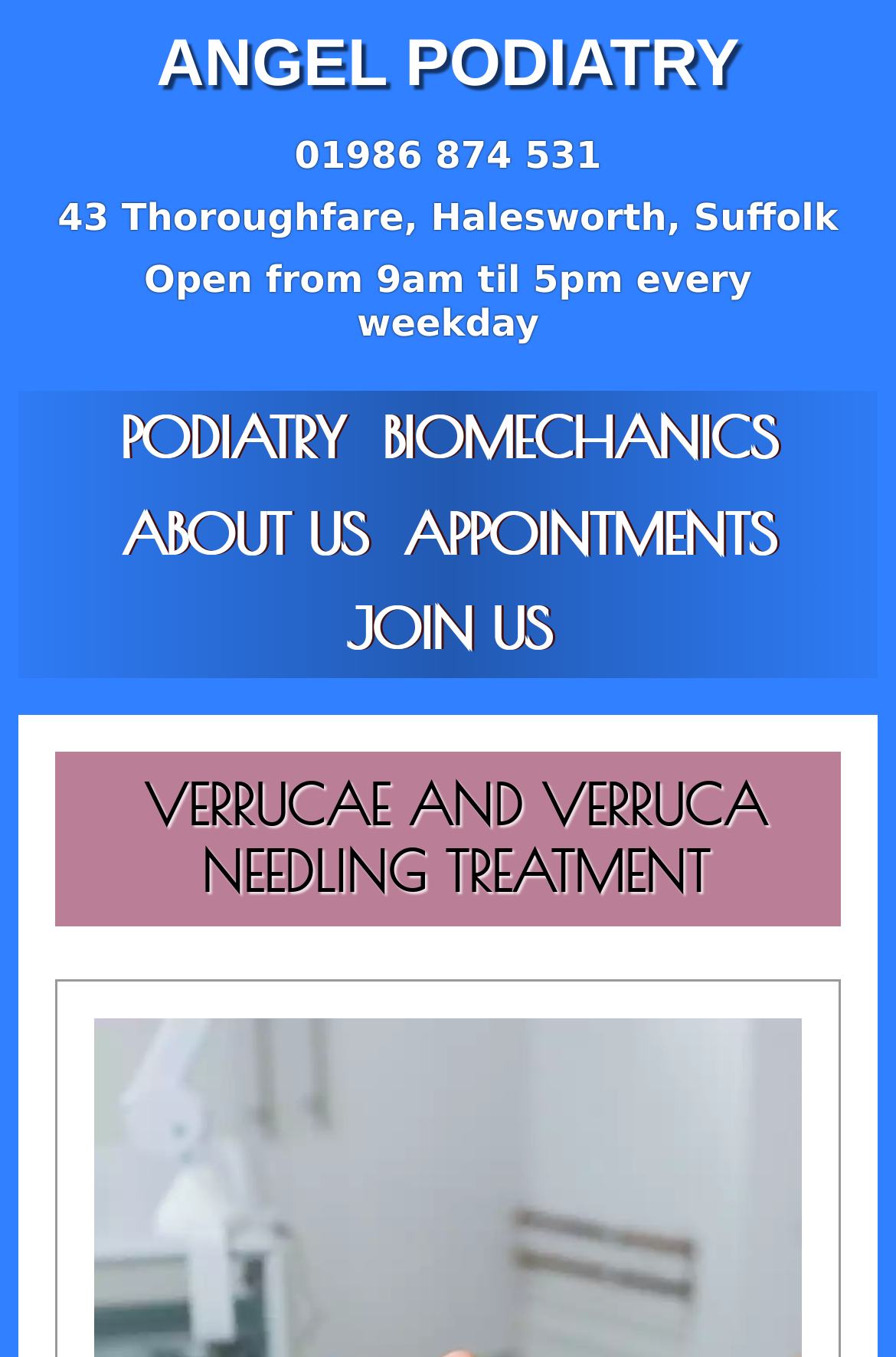Find the bounding box coordinates of the element you need to click on to perform this action: 'Make an appointment'. The coordinates should be represented by four float values between 0 and 1, in the format [left, top, right, bottom].

[0.434, 0.364, 0.882, 0.422]